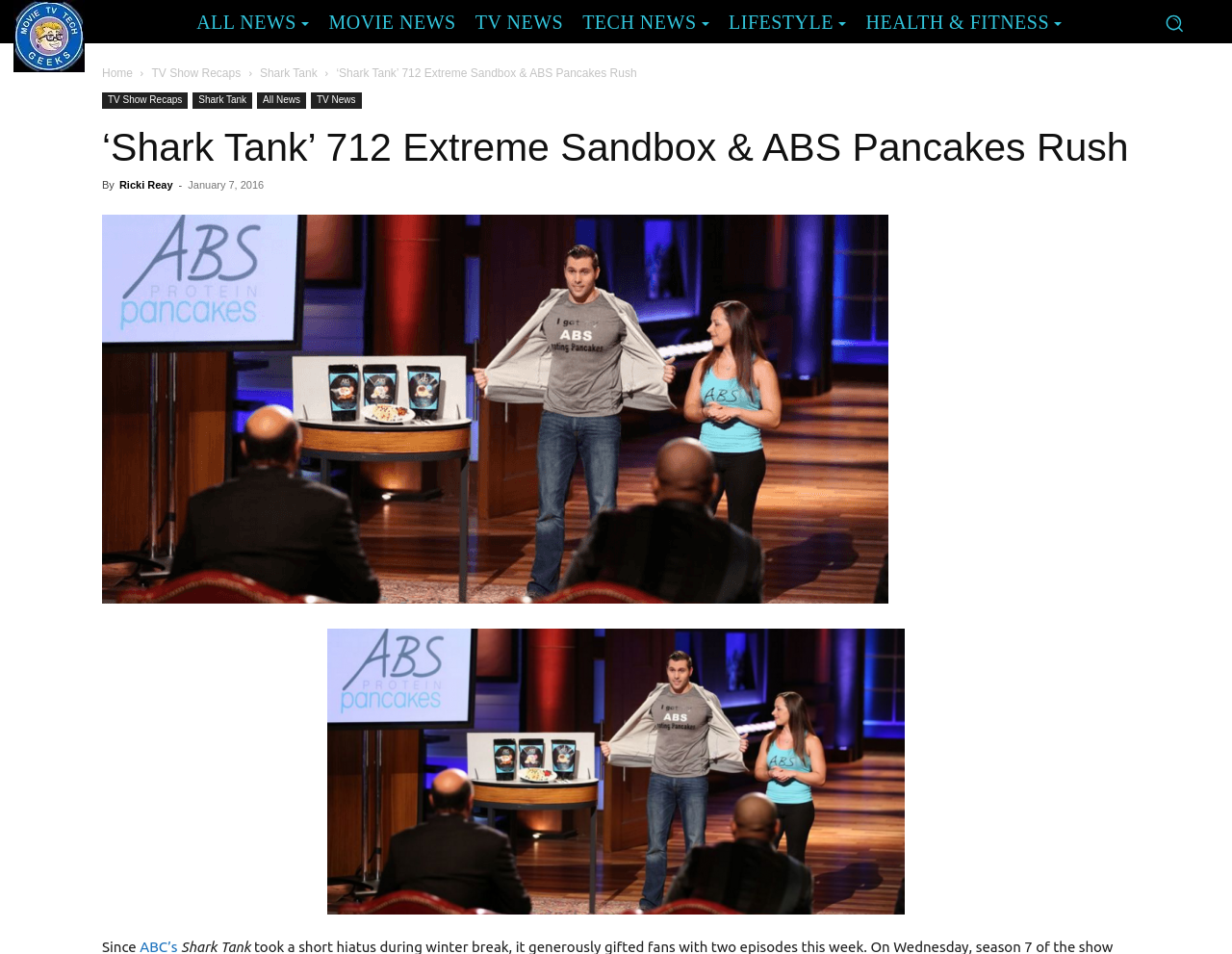Find the bounding box of the UI element described as follows: "TV News".

[0.378, 0.006, 0.465, 0.04]